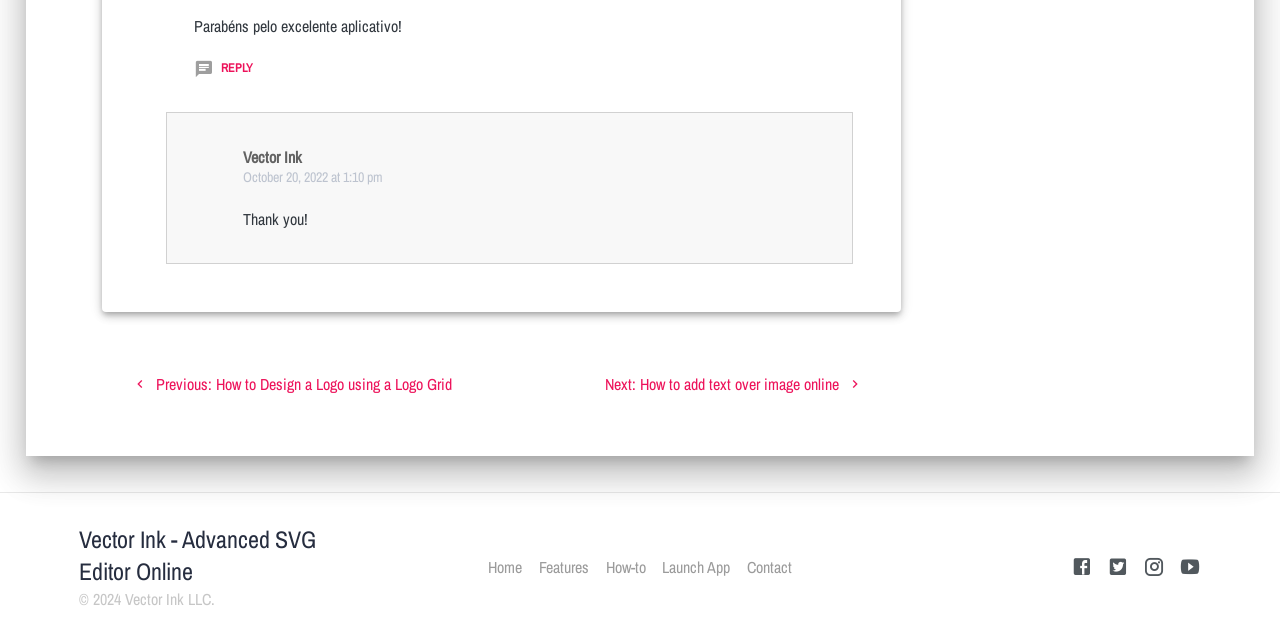Please indicate the bounding box coordinates for the clickable area to complete the following task: "Contact us". The coordinates should be specified as four float numbers between 0 and 1, i.e., [left, top, right, bottom].

[0.584, 0.89, 0.619, 0.942]